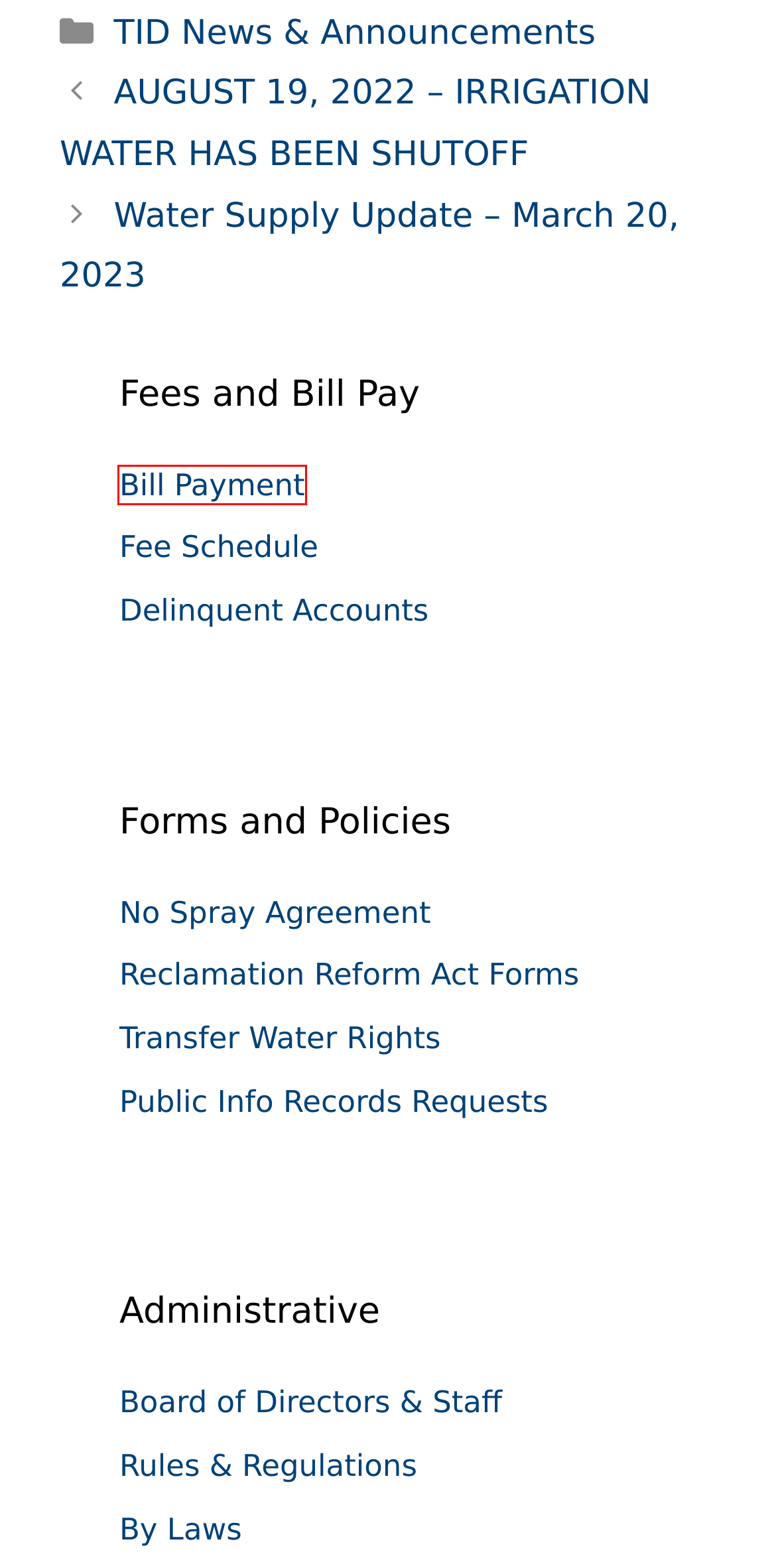Consider the screenshot of a webpage with a red bounding box and select the webpage description that best describes the new page that appears after clicking the element inside the red box. Here are the candidates:
A. Reclamation Reform Act Forms (RRA) - Talent Irrigation District
B. Talent Irrigation District Fee Schedule - Talent Irrigation District
C. By Laws - Talent Irrigation District
D. News & Announcements - Talent Irrigation District
E. Board of Directors & Staff - Talent Irrigation District
F. Delinquent Accounts - Talent Irrigation District
G. Water Supply Update - March 20, 2023 - Talent Irrigation District
H. Bill Payment Options - Talent Irrigation District

H